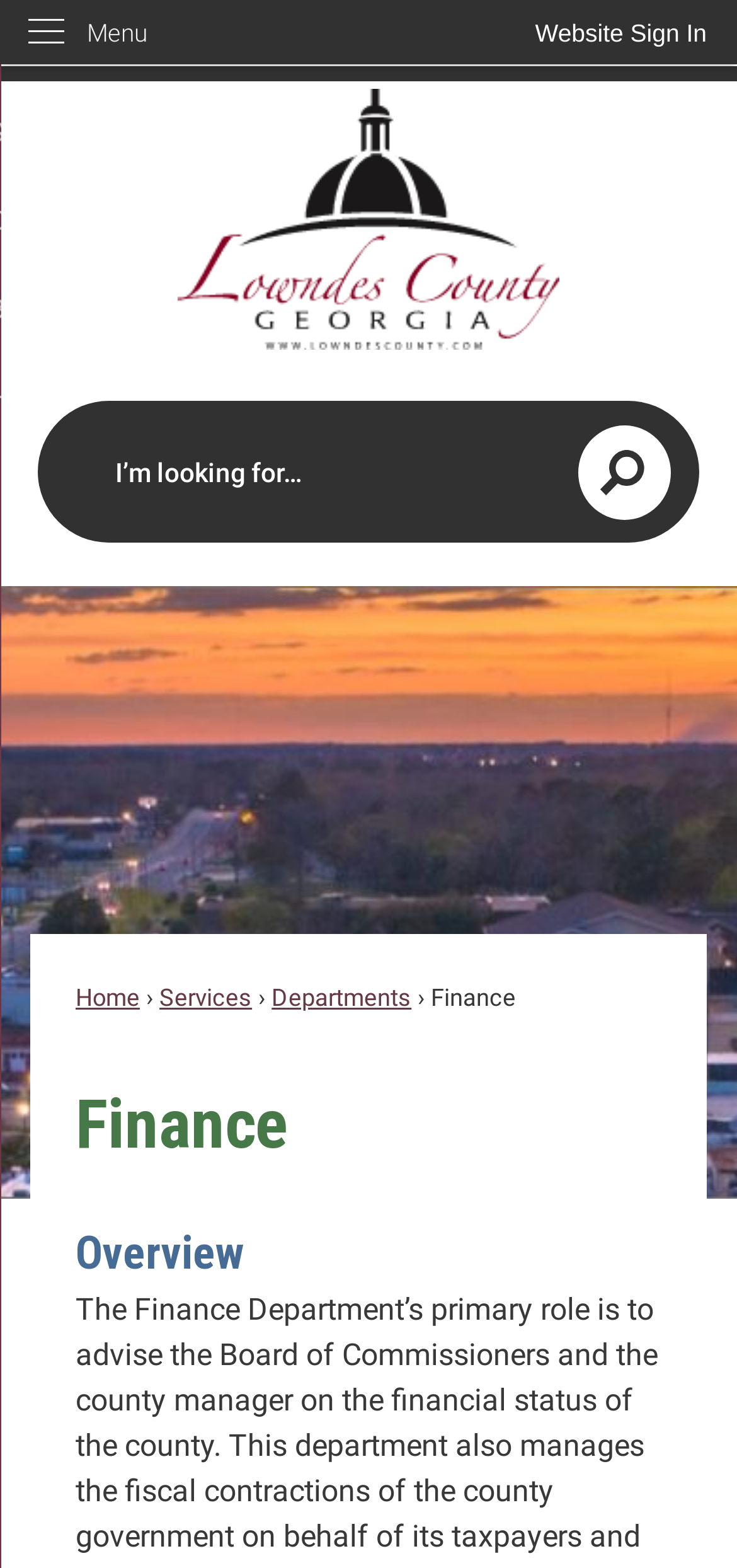Please identify the bounding box coordinates of the area I need to click to accomplish the following instruction: "Skip to Main Content".

[0.0, 0.0, 0.046, 0.022]